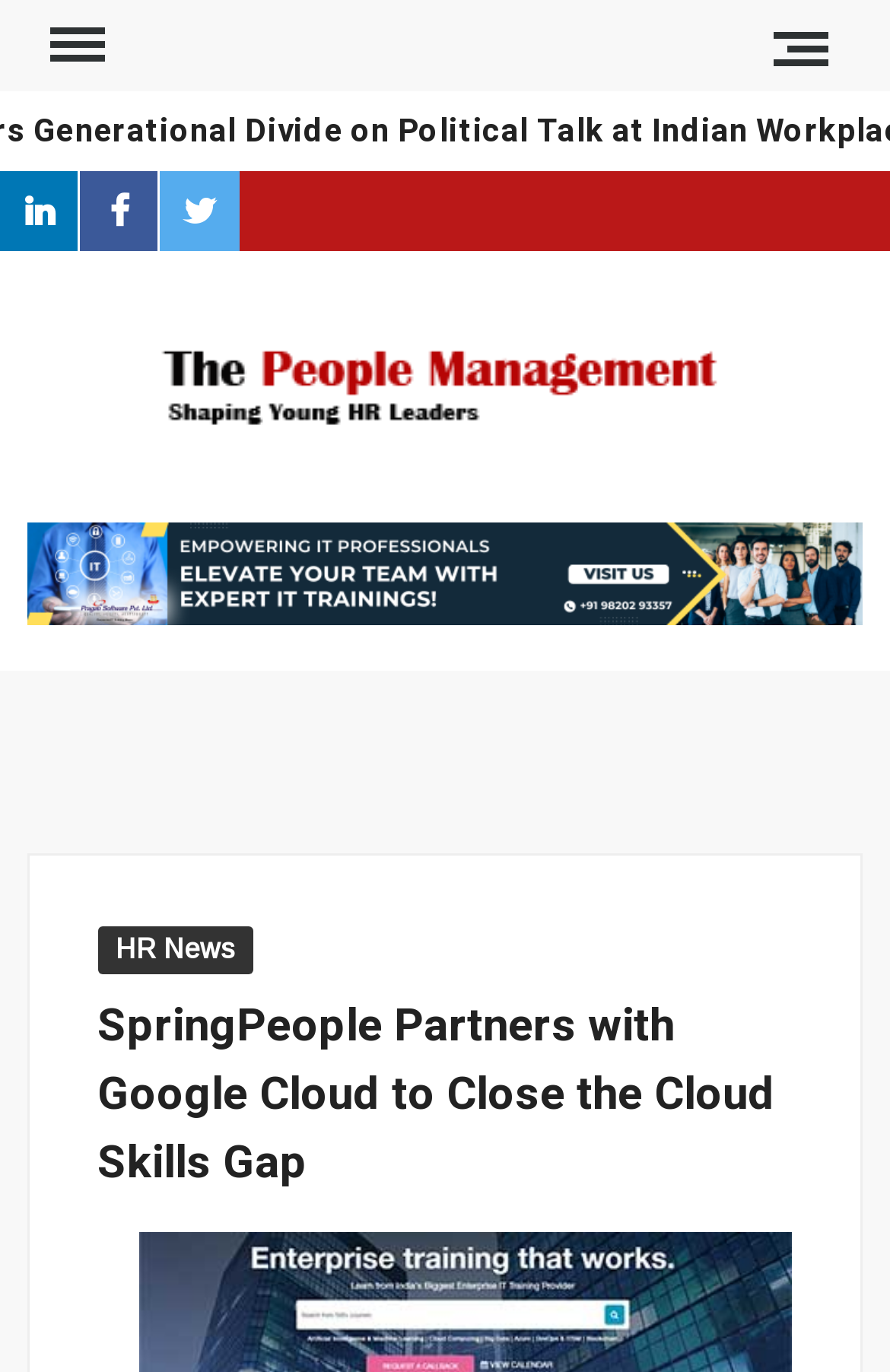Extract the main title from the webpage.

SpringPeople Partners with Google Cloud to Close the Cloud Skills Gap